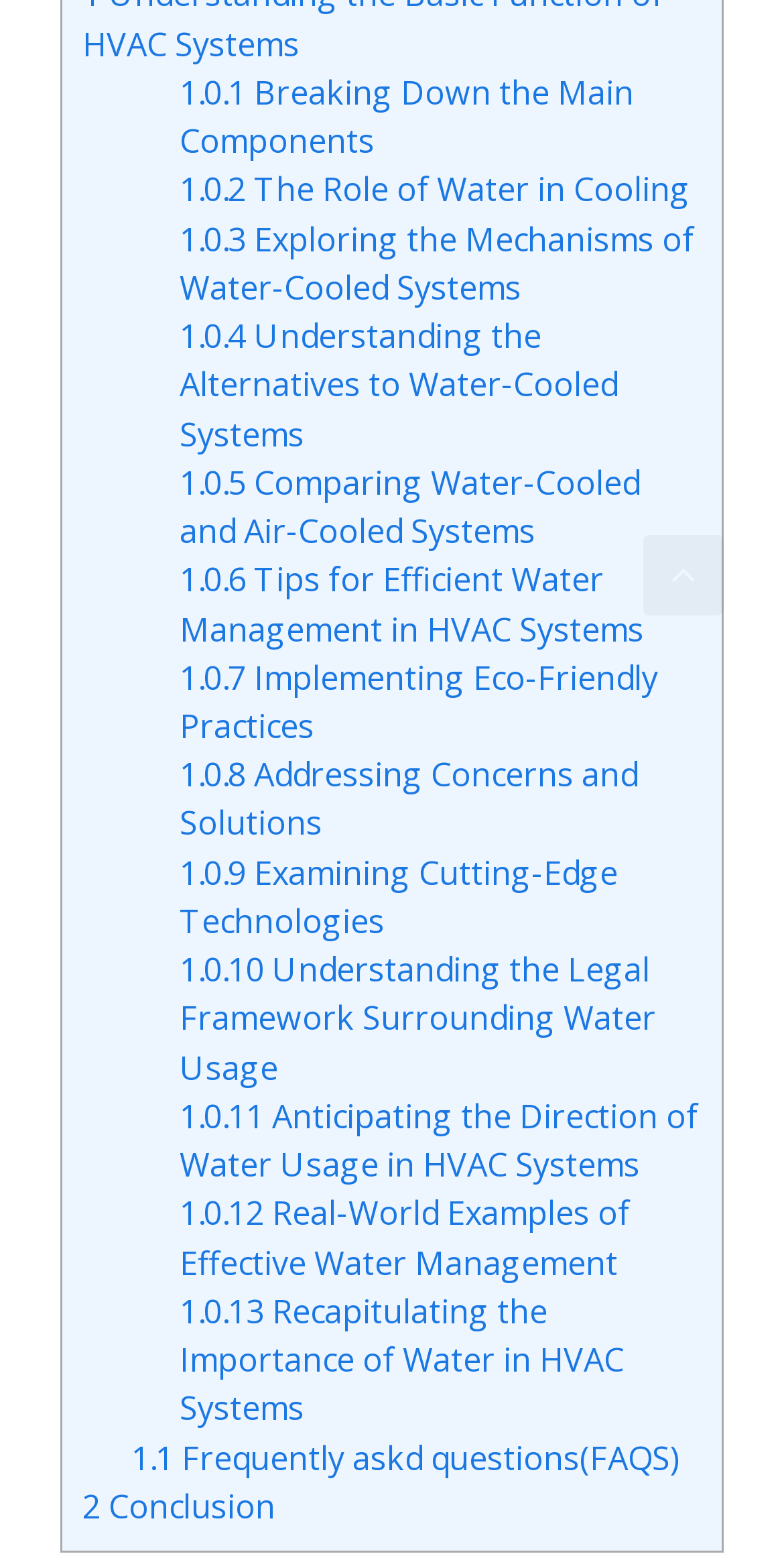Pinpoint the bounding box coordinates of the element to be clicked to execute the instruction: "Read 'Conclusion'".

[0.105, 0.954, 0.351, 0.982]